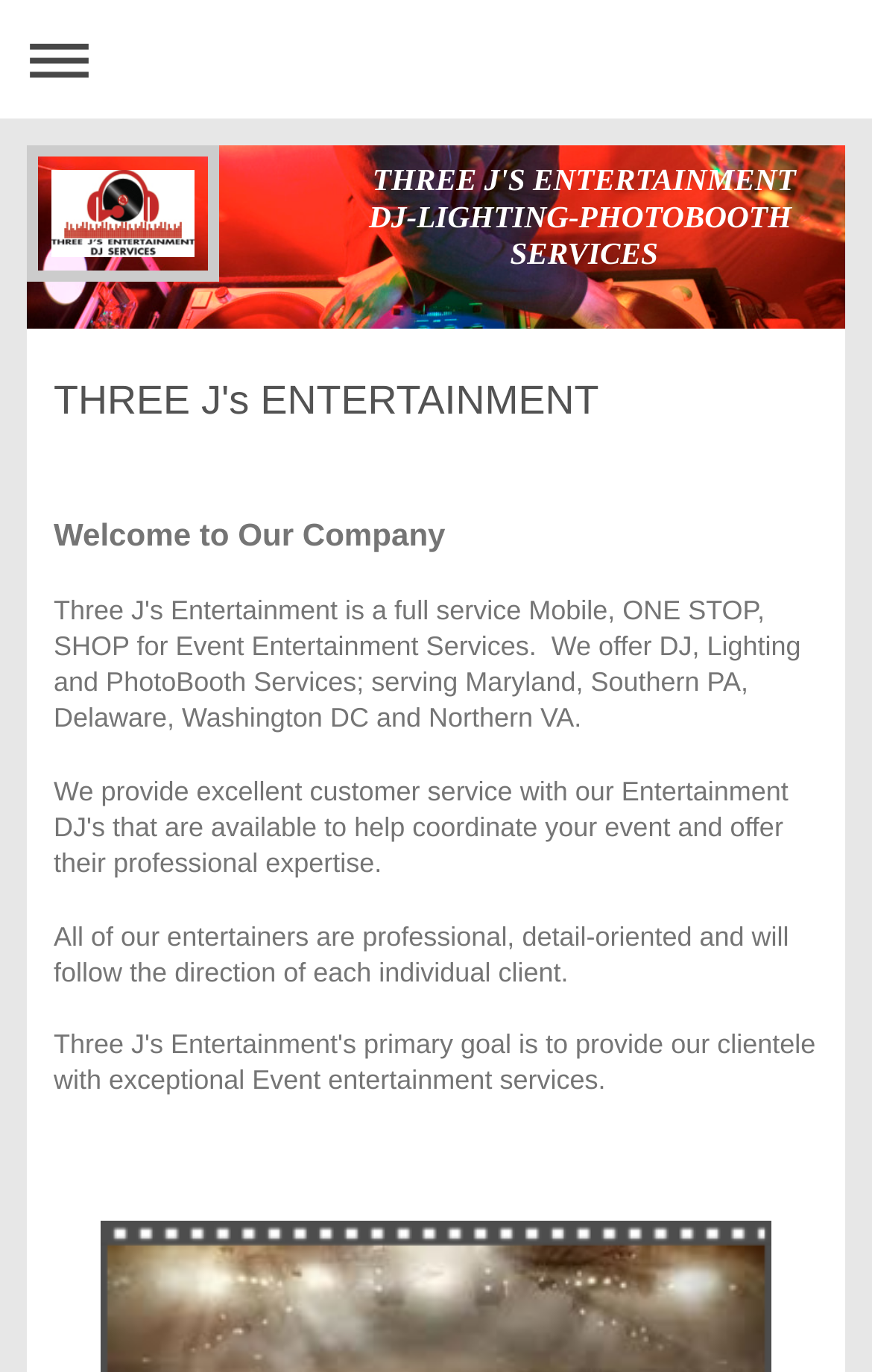Provide a single word or phrase answer to the question: 
What is the company's approach to clients?

Customized